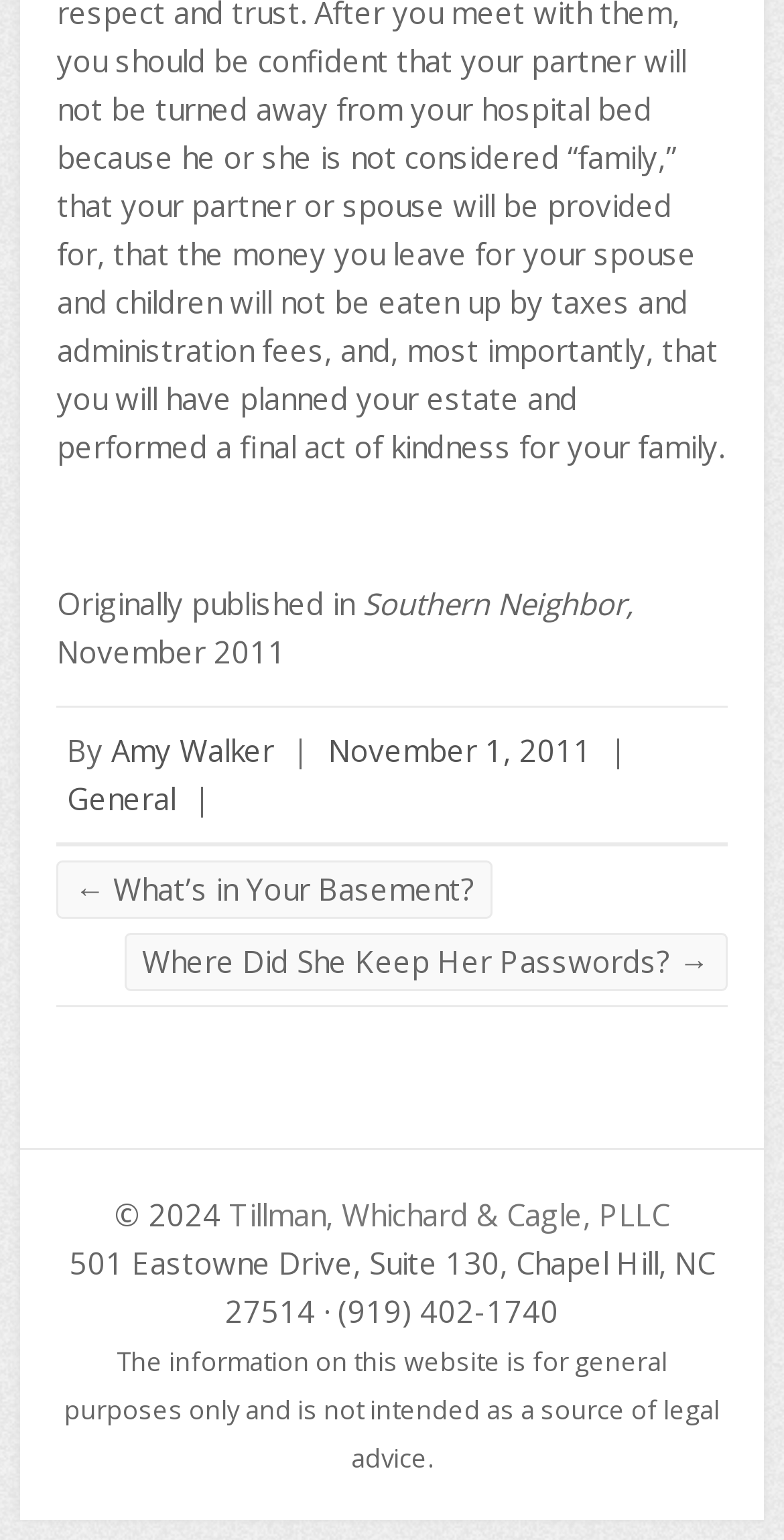Determine the bounding box of the UI element mentioned here: "General". The coordinates must be in the format [left, top, right, bottom] with values ranging from 0 to 1.

[0.085, 0.505, 0.224, 0.531]